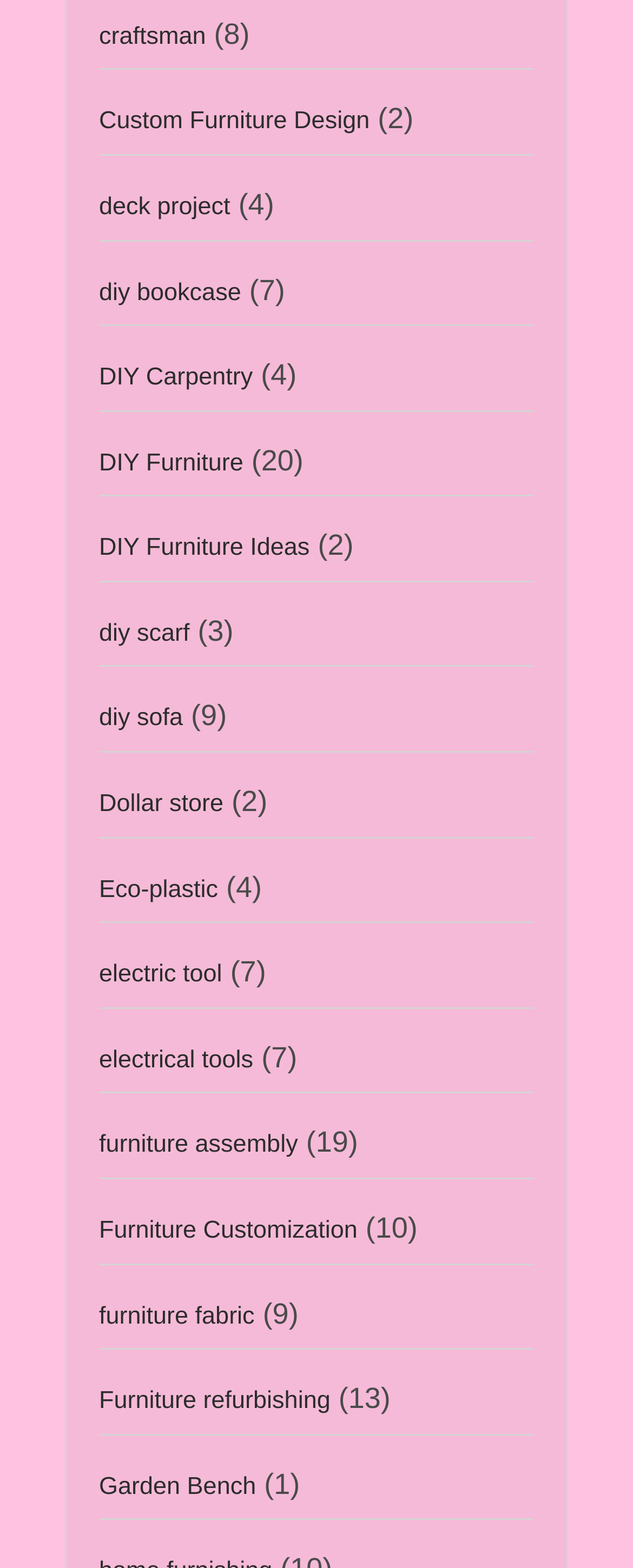Identify the bounding box coordinates of the clickable region to carry out the given instruction: "explore DIY Carpentry".

[0.156, 0.232, 0.399, 0.249]